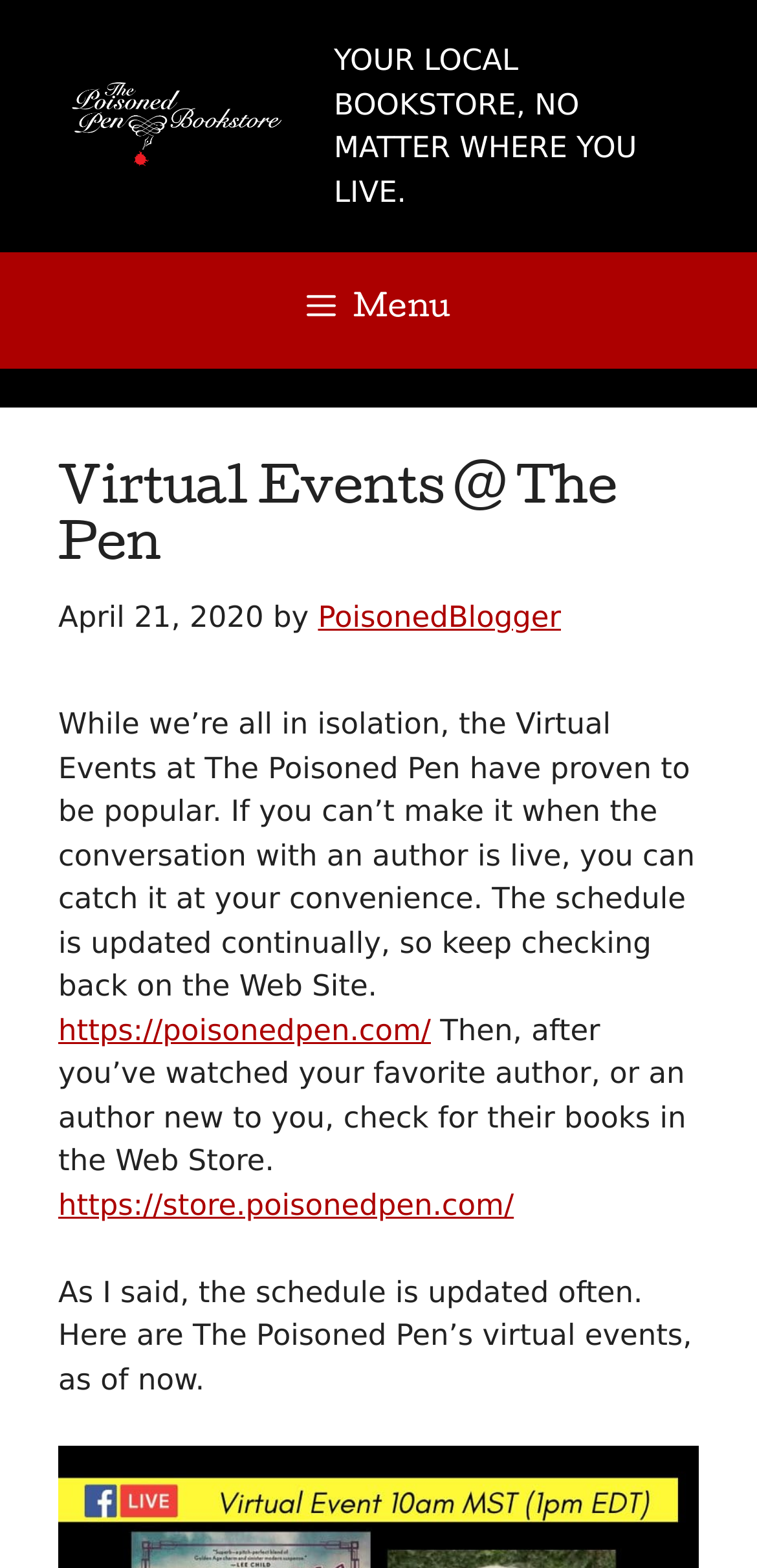Please identify the primary heading of the webpage and give its text content.

Virtual Events @ The Pen